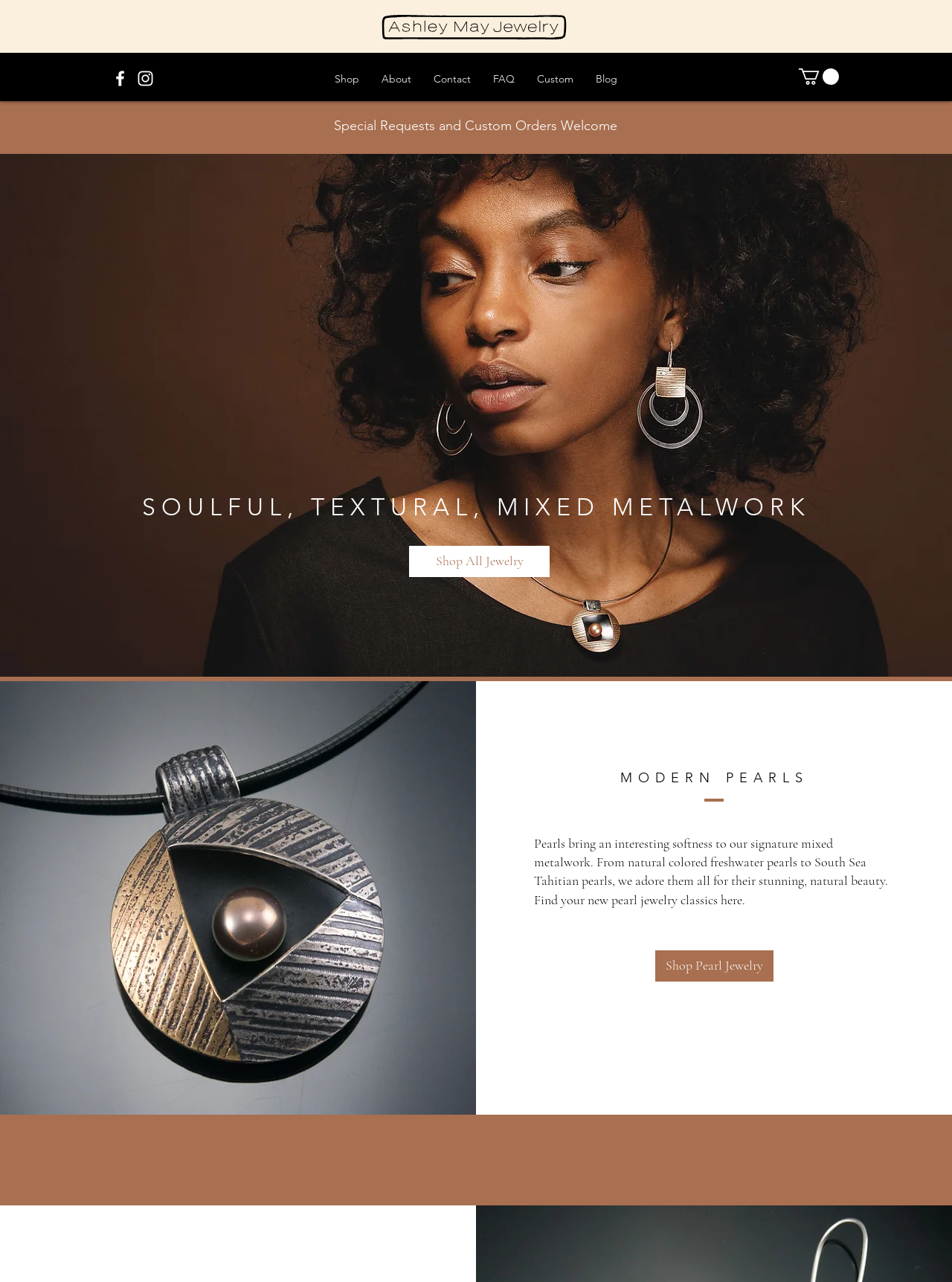Could you specify the bounding box coordinates for the clickable section to complete the following instruction: "Follow on Facebook"?

[0.115, 0.053, 0.136, 0.069]